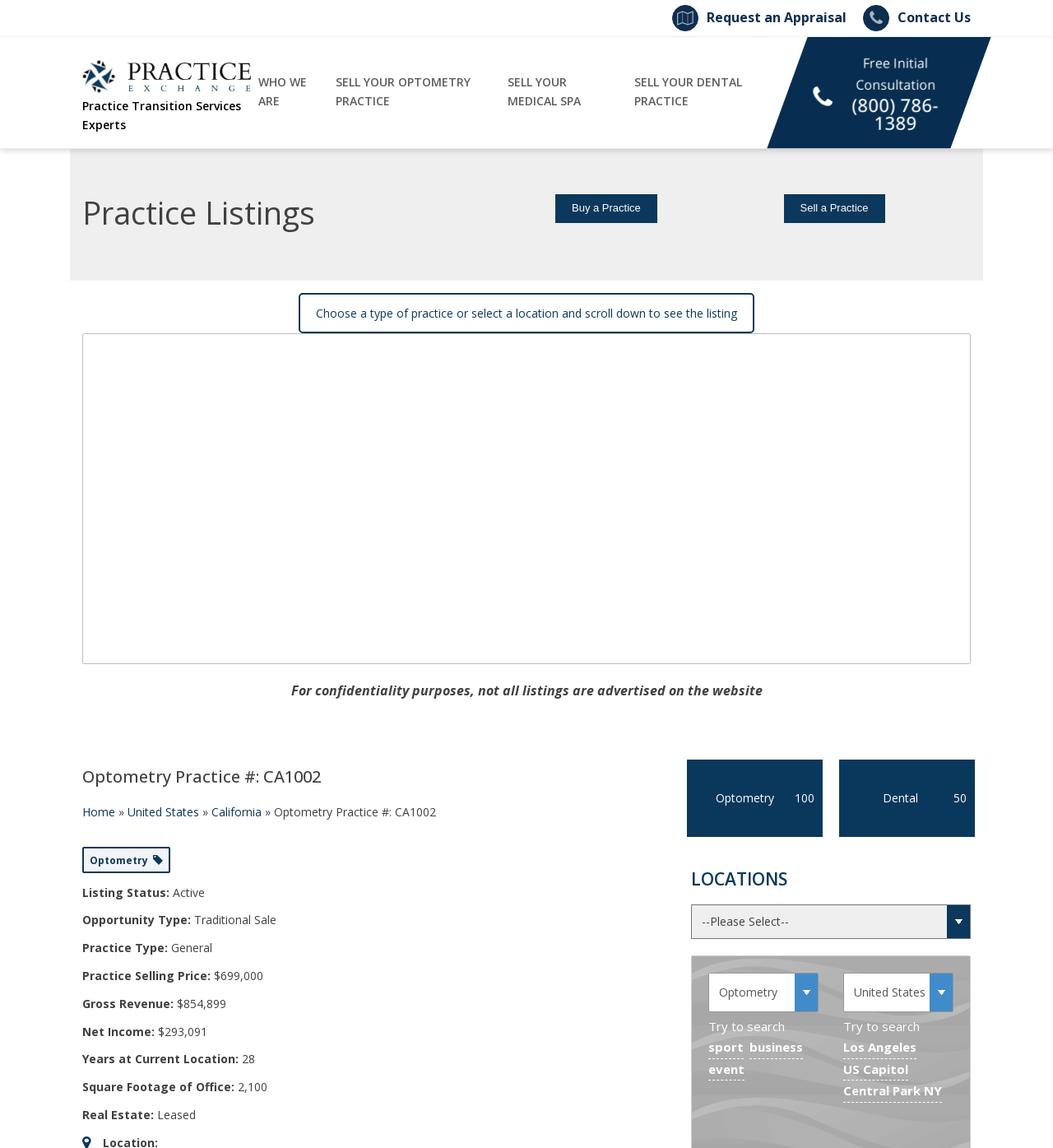What is the type of practice for sale?
Look at the screenshot and provide an in-depth answer.

Based on the webpage, the practice for sale is an optometry practice, as indicated by the heading 'Optometry Practice #: CA1002' and the description of the practice.